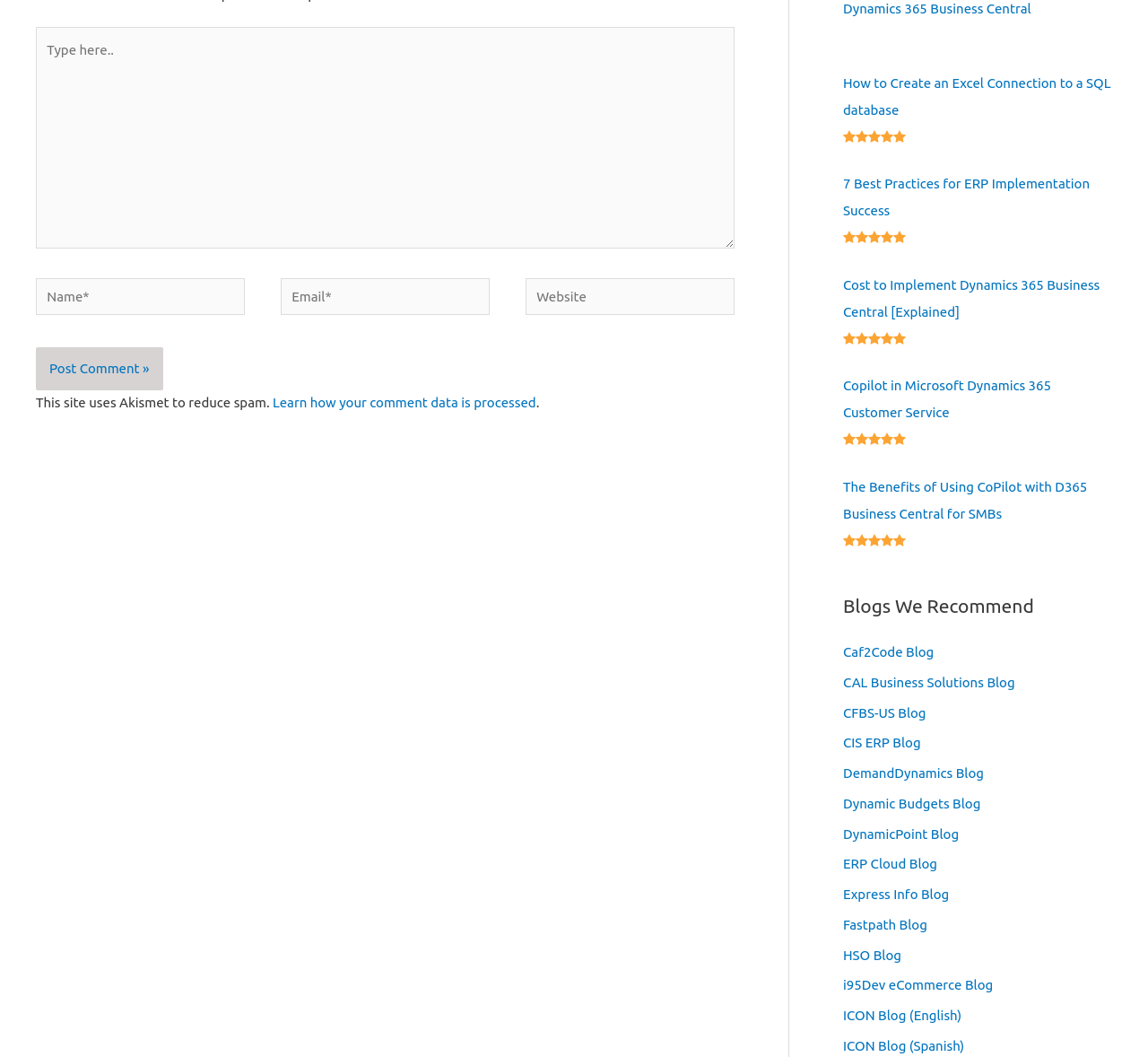Locate the bounding box coordinates of the area that needs to be clicked to fulfill the following instruction: "Type your email". The coordinates should be in the format of four float numbers between 0 and 1, namely [left, top, right, bottom].

[0.245, 0.263, 0.427, 0.298]